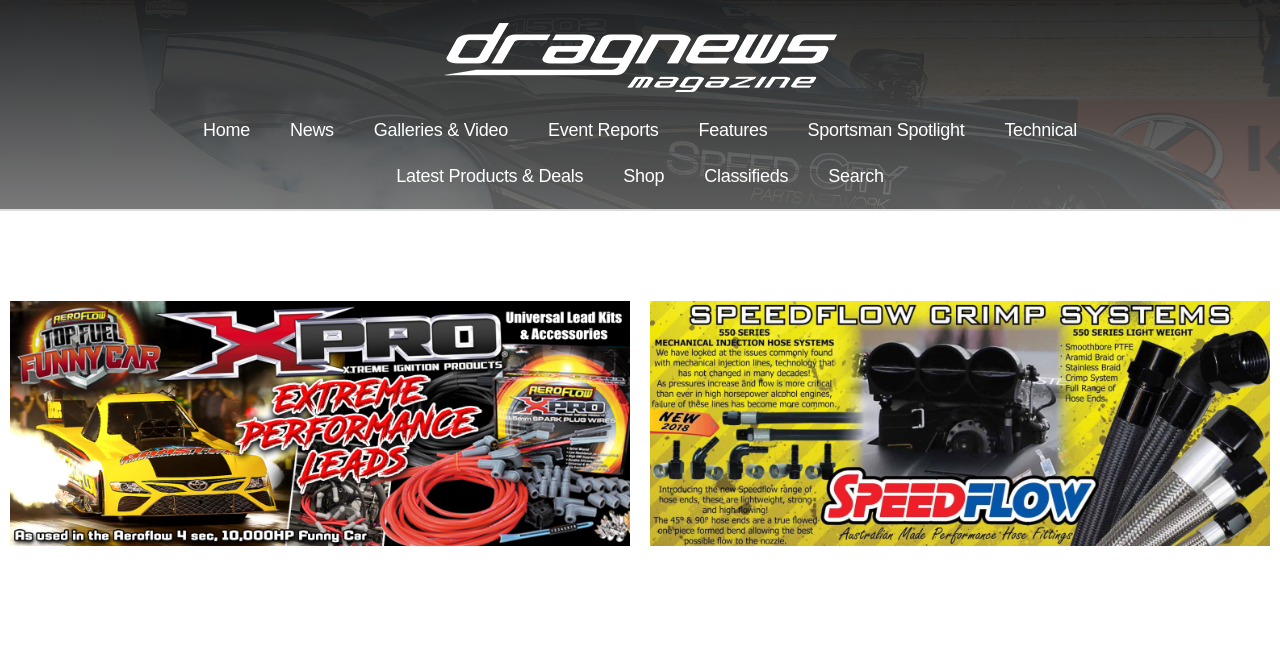How many links are in the top navigation bar?
Based on the screenshot, provide a one-word or short-phrase response.

8